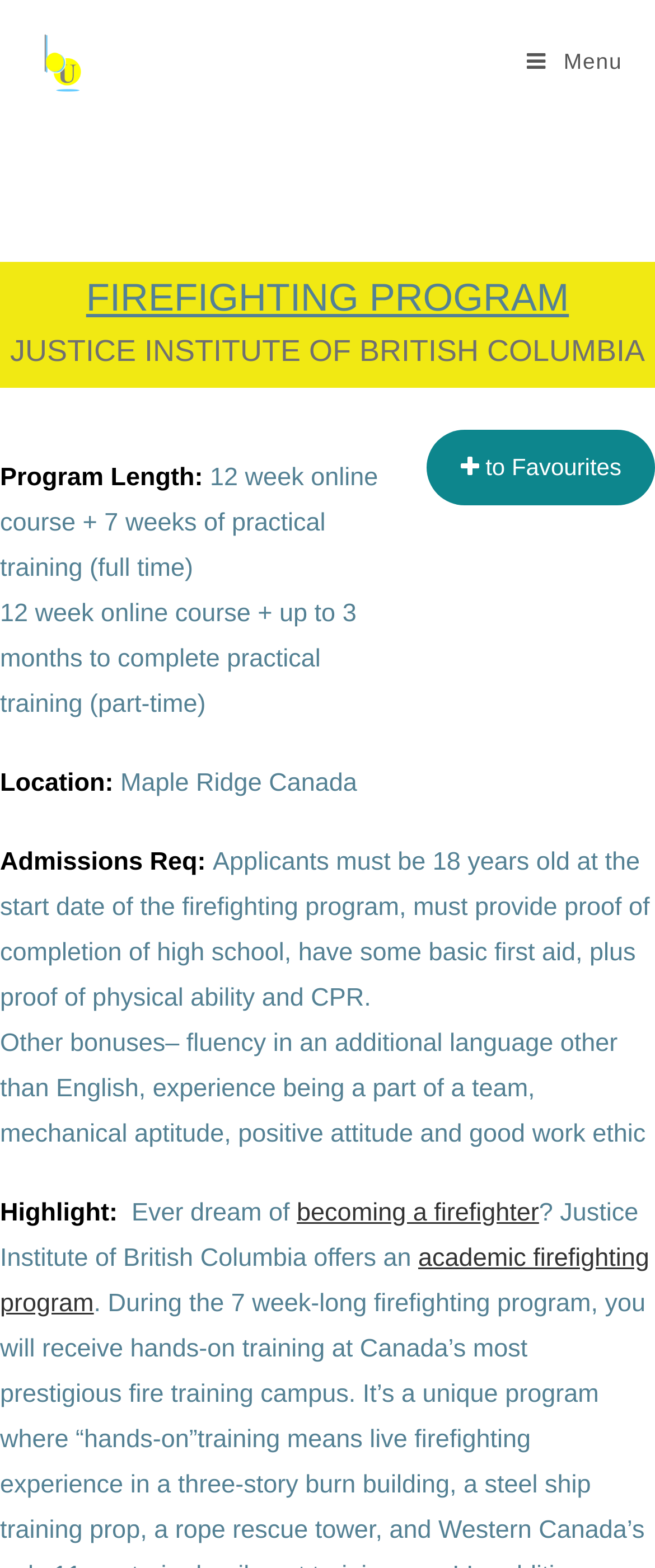What is the program length?
Based on the image, answer the question with as much detail as possible.

The program length is mentioned in the webpage as '12 week online course + 7 weeks of practical training (full time)' or '12 week online course + up to 3 months to complete practical training (part-time)'.